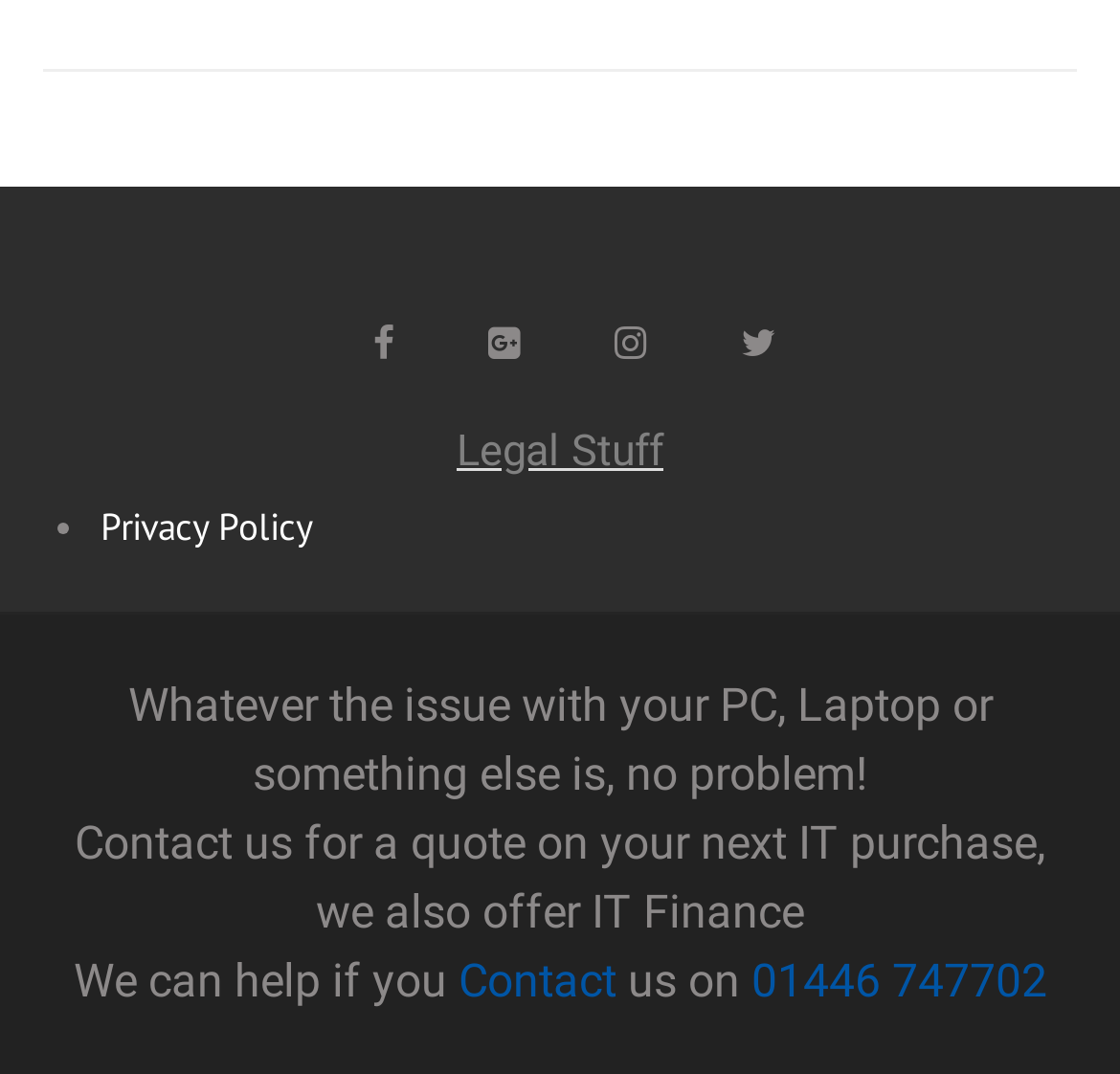Determine the bounding box for the HTML element described here: "aria-label="Instagram"". The coordinates should be given as [left, top, right, bottom] with each number being a float between 0 and 1.

[0.549, 0.297, 0.577, 0.342]